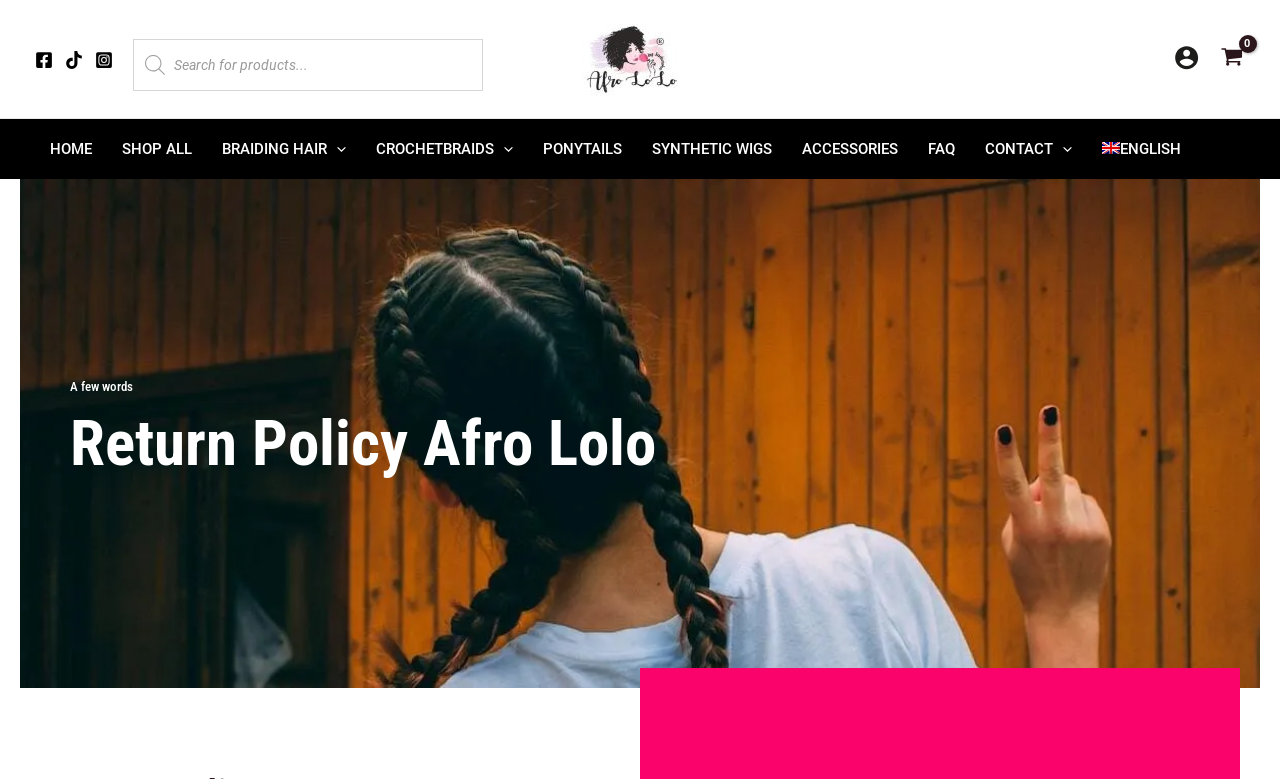Articulate a complete and detailed caption of the webpage elements.

The webpage is about the return policy of Afro Lolo, an online store. At the top left corner, there are three social media links: Facebook, TikTok, and Instagram, each accompanied by an image. Next to them is a search bar with a magnifying glass icon and a label "Products search". 

On the top right corner, there is a link to the Afro Lolo website, accompanied by an image, and an account icon link. Next to it is a link to view the shopping cart, which is currently empty, accompanied by an image.

Below the top section, there is a navigation menu that takes up the full width of the page. The menu has several links, including "HOME", "SHOP ALL", "BRAIDING HAIR", "CROCHETBRAIDS", "PONYTAILS", "SYNTHETIC WIGS", "ACCESSORIES", "FAQ", "CONTACT", and "ENGLISH". Some of these links have a menu toggle icon next to them, indicating that they have submenus.

Below the navigation menu, there are two headings: "A few words" and "Return Policy Afro Lolo". The rest of the page is likely to contain the return policy terms, but the exact content is not specified in the provided accessibility tree.